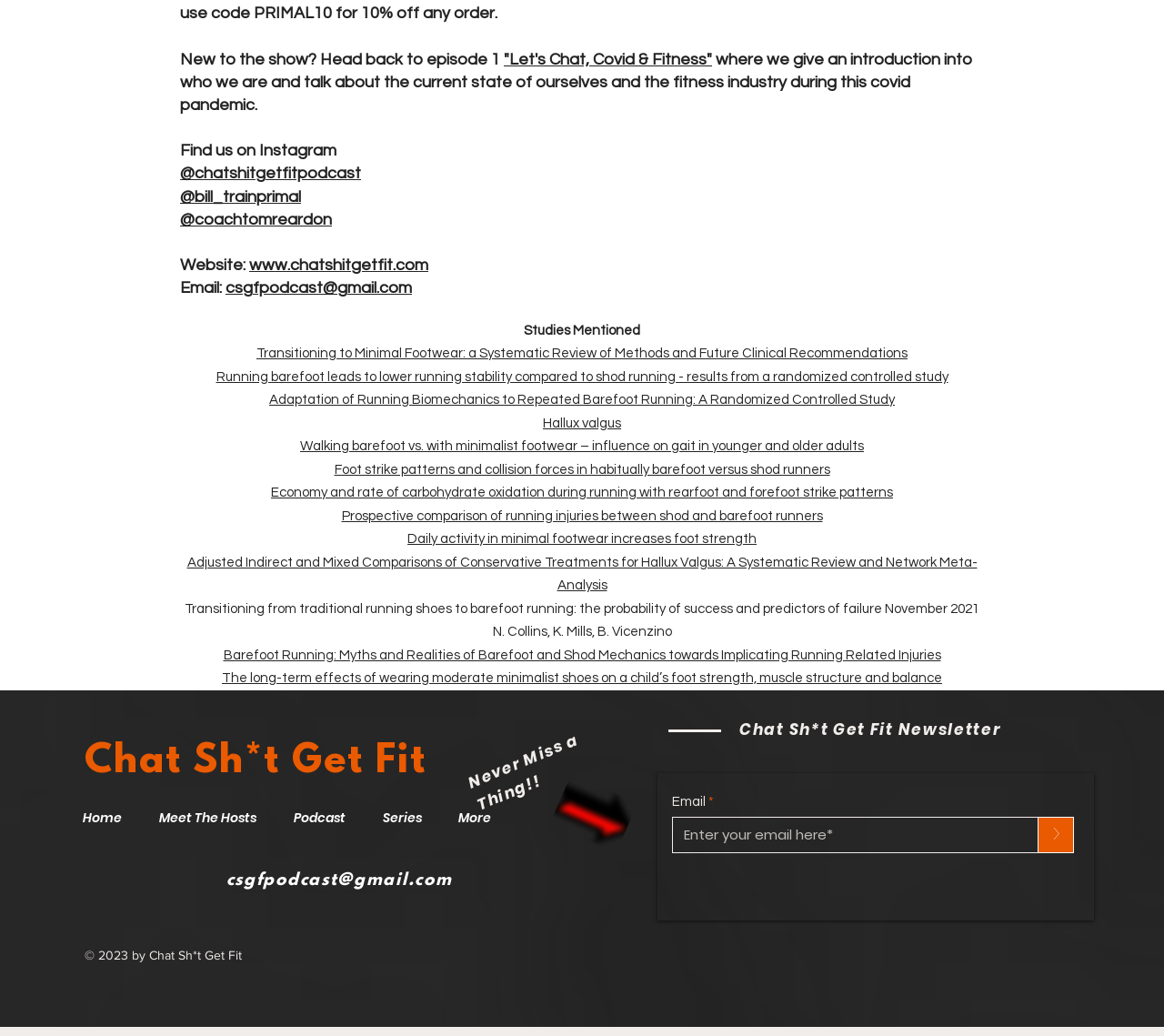Find the bounding box coordinates of the element to click in order to complete the given instruction: "Enter email address in the newsletter subscription field."

[0.577, 0.788, 0.893, 0.823]